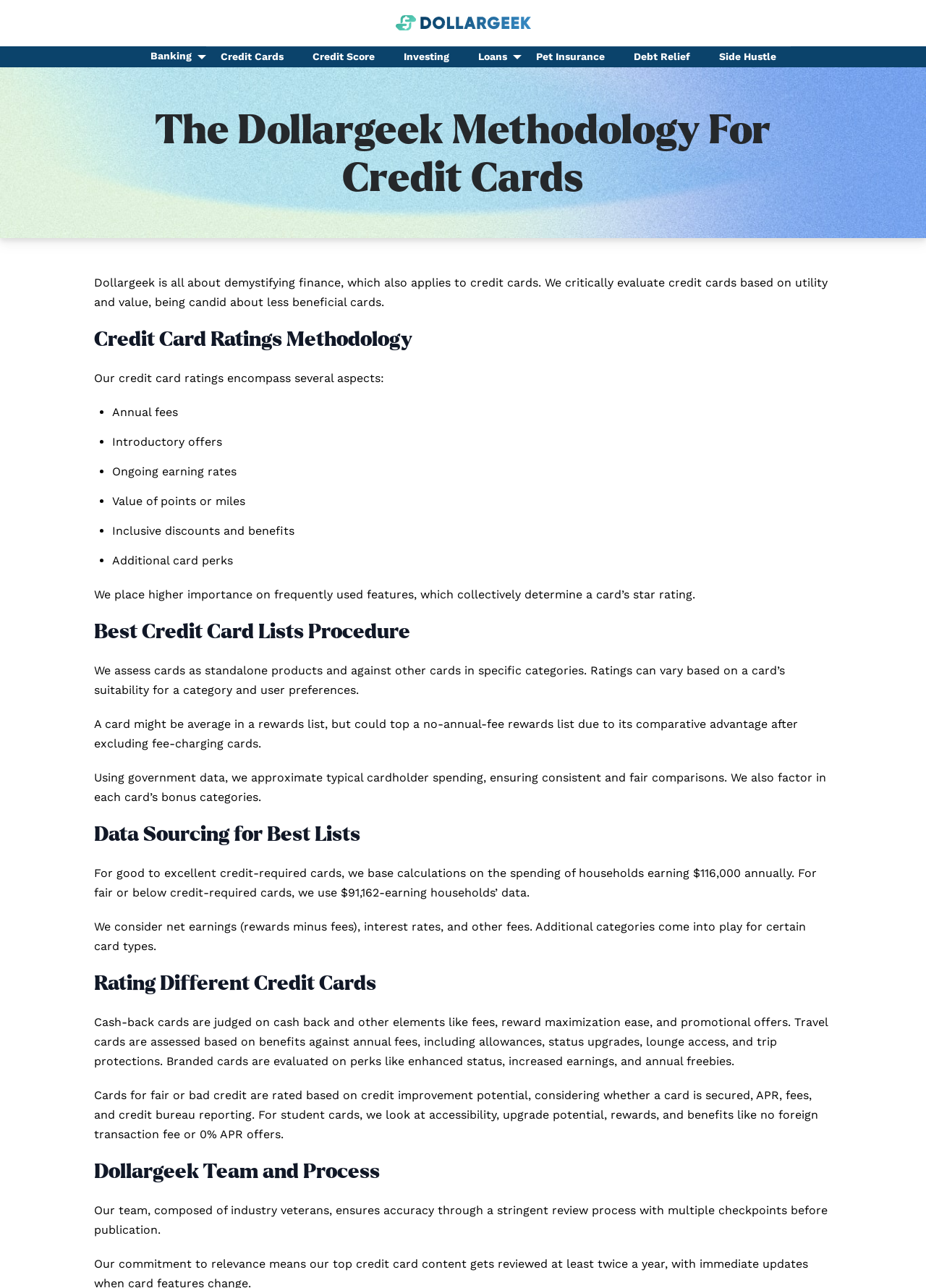What is the purpose of the Dollargeek team?
Using the screenshot, give a one-word or short phrase answer.

Ensure accuracy